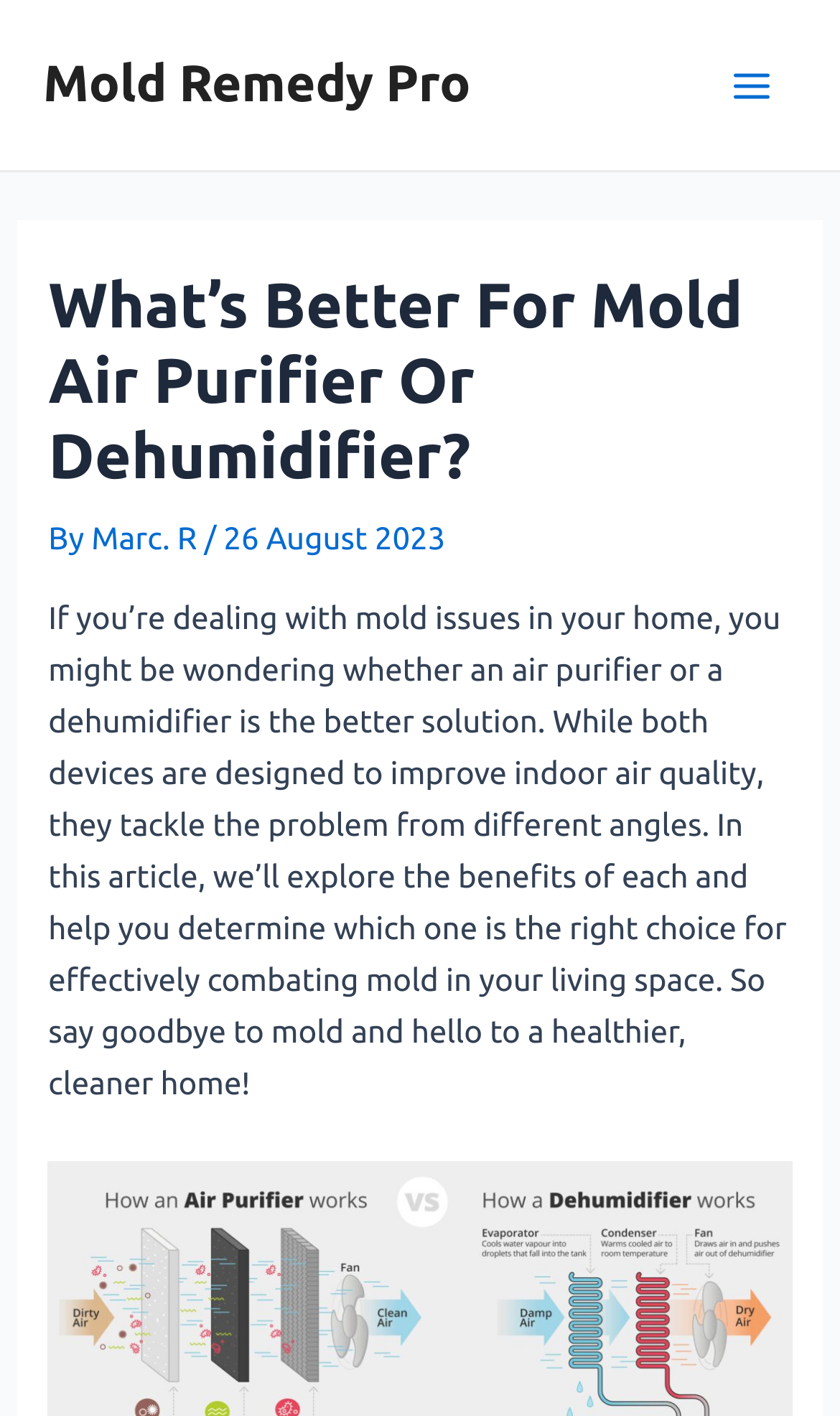Provide a comprehensive description of the webpage.

The webpage is about comparing air purifiers and dehumidifiers for combating mold in homes. At the top left, there is a link to "Mold Remedy Pro" and a button labeled "Main Menu" at the top right. Below the top section, there is a header area that spans almost the entire width of the page. Within this header, there is a heading that reads "What’s Better For Mold Air Purifier Or Dehumidifier?" followed by the author's name "Marc. R" and the date "26 August 2023".

Below the header, there is a large block of text that summarizes the article's content. The text explains that both air purifiers and dehumidifiers can improve indoor air quality but tackle mold issues from different angles. The article aims to explore the benefits of each device and help readers determine which one is best for combating mold in their homes.